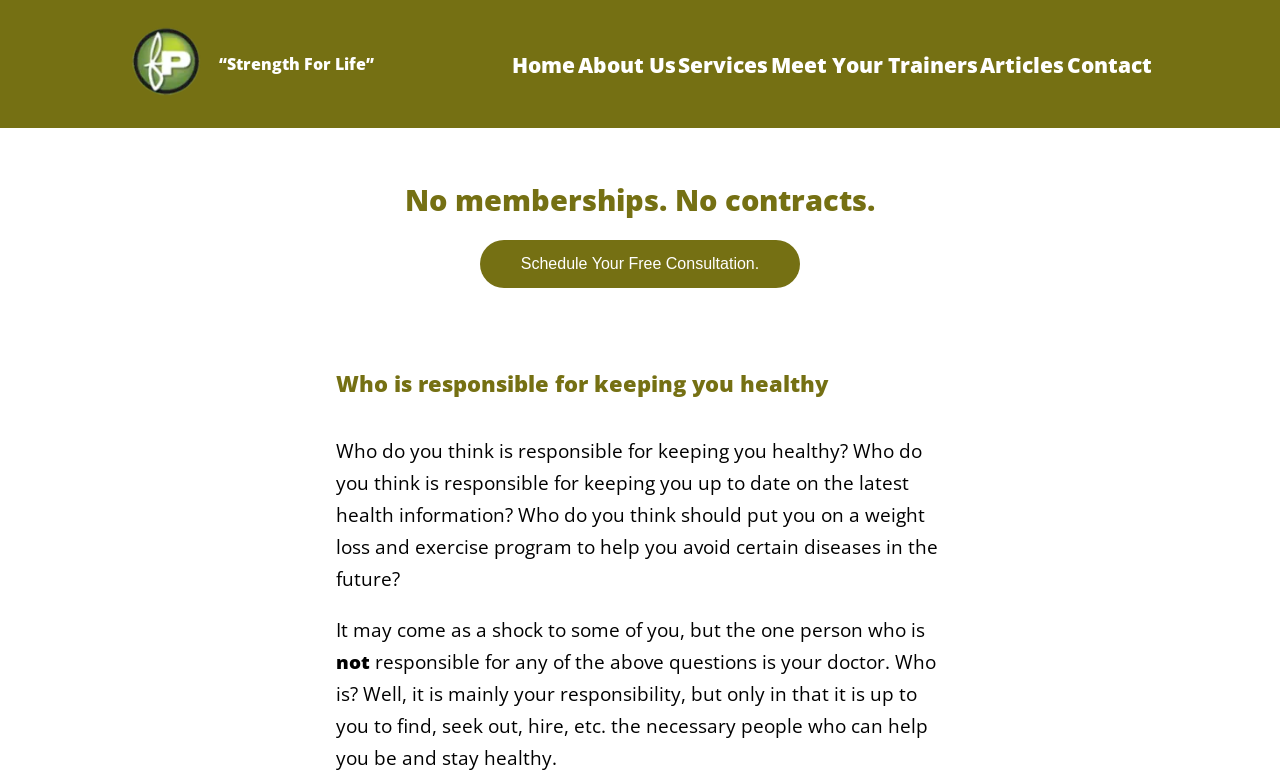Find the bounding box coordinates of the element you need to click on to perform this action: 'Click the Fitness Plus Logo'. The coordinates should be represented by four float values between 0 and 1, in the format [left, top, right, bottom].

[0.1, 0.031, 0.159, 0.135]